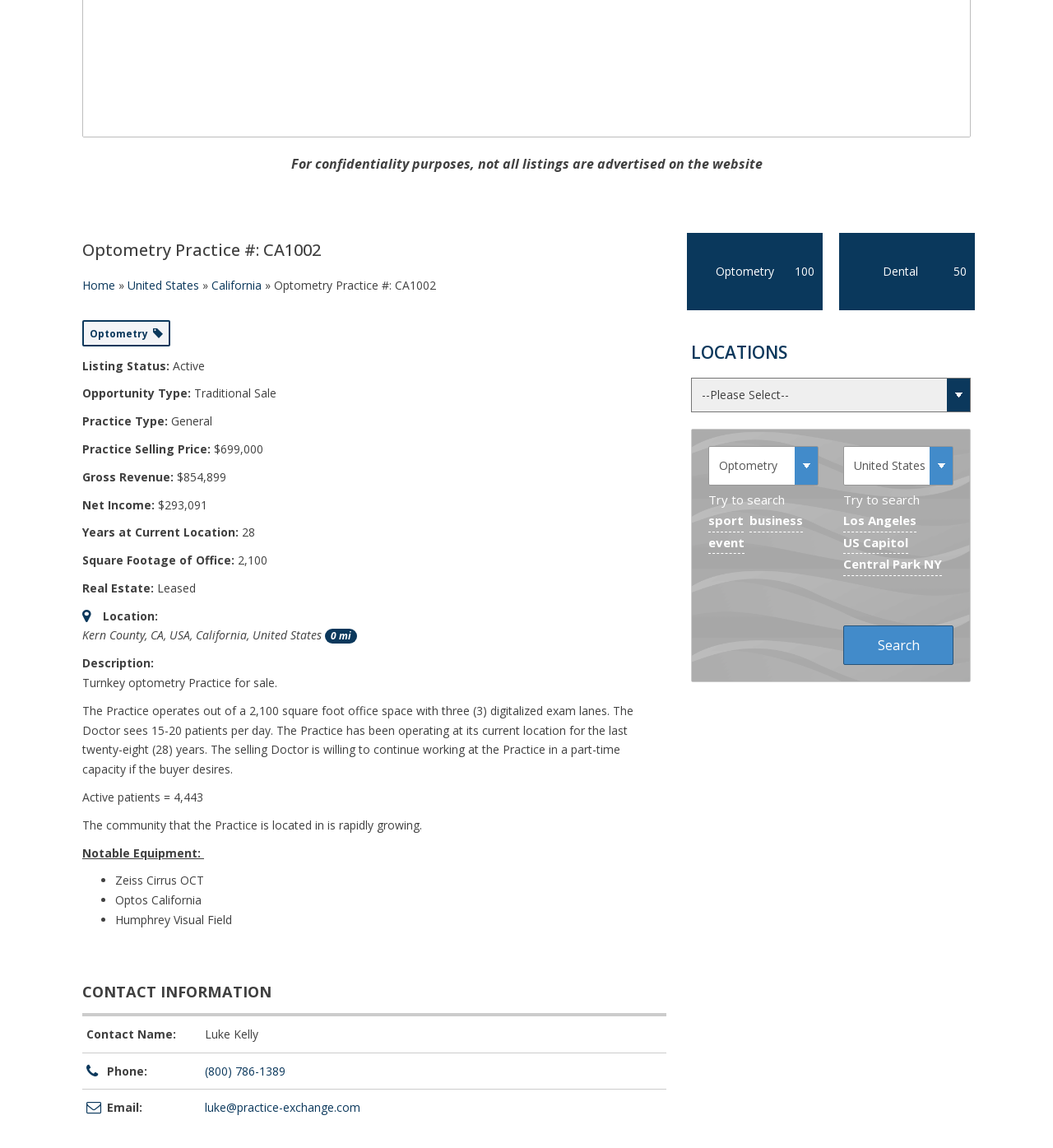Please provide the bounding box coordinates for the UI element as described: "Home". The coordinates must be four floats between 0 and 1, represented as [left, top, right, bottom].

None